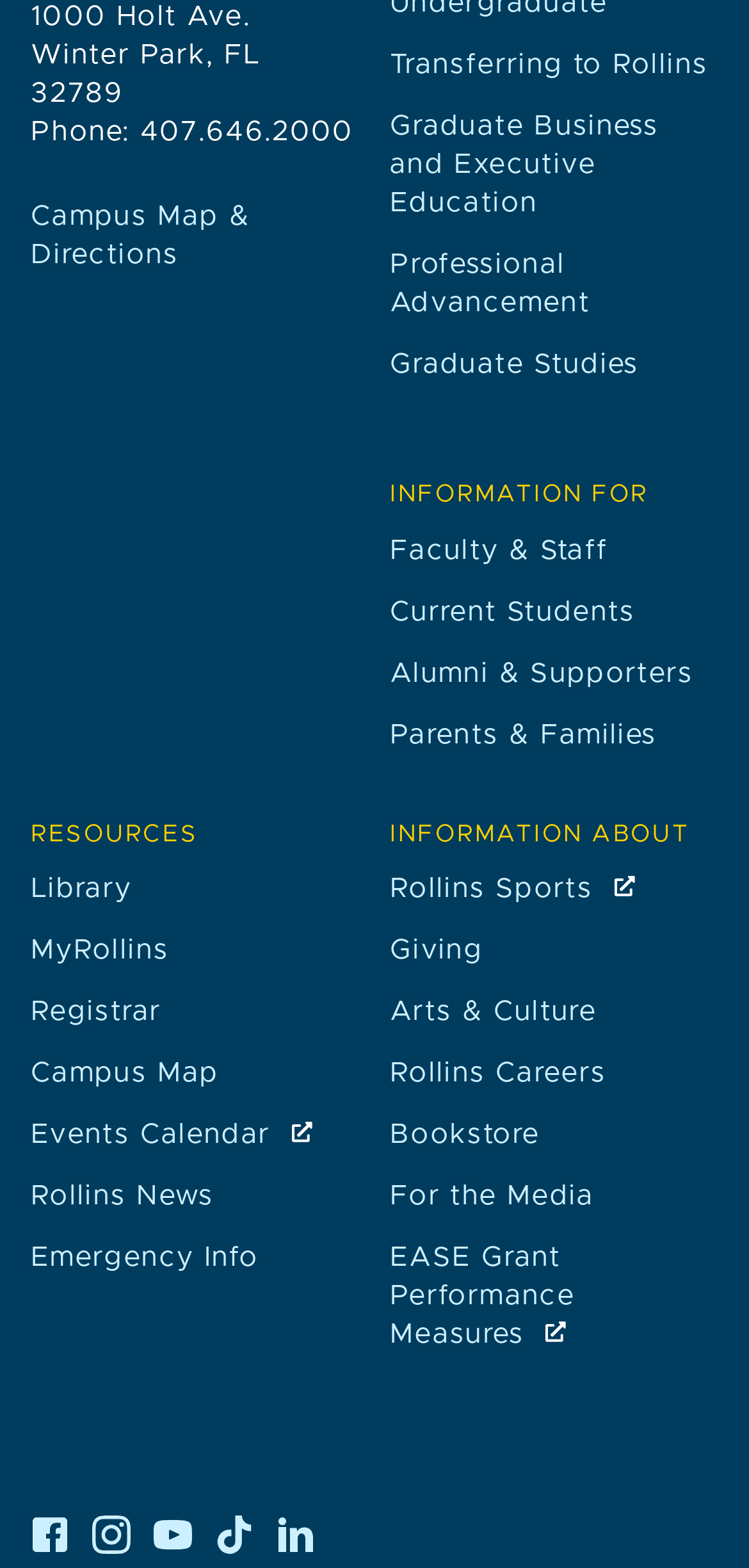Locate the bounding box coordinates of the area to click to fulfill this instruction: "Visit Rollins sports". The bounding box should be presented as four float numbers between 0 and 1, in the order [left, top, right, bottom].

[0.521, 0.558, 0.852, 0.576]